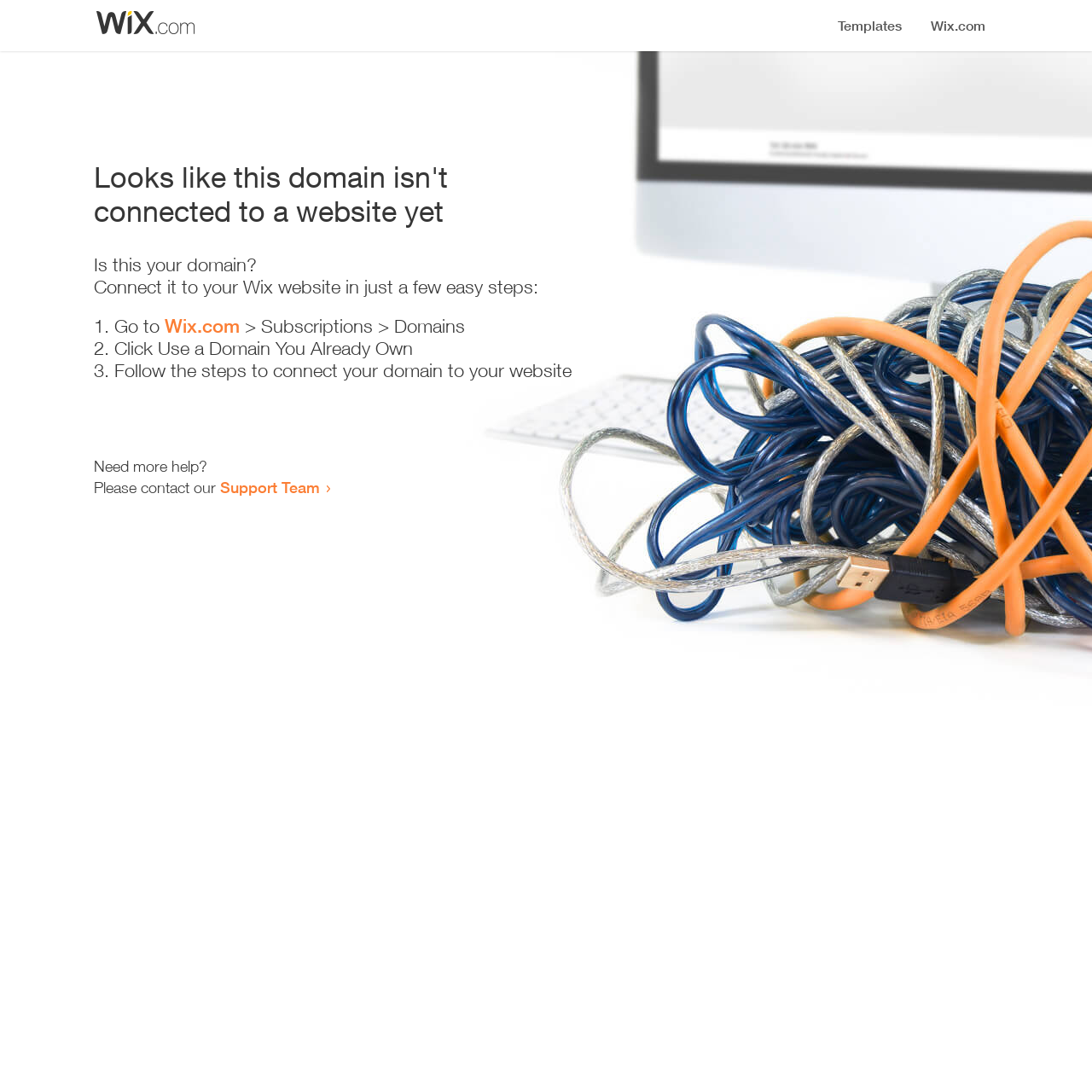Articulate a detailed summary of the webpage's content and design.

The webpage appears to be an error page, indicating that a domain is not connected to a website yet. At the top, there is a small image, likely a logo or icon. Below the image, a prominent heading reads "Looks like this domain isn't connected to a website yet". 

Underneath the heading, there is a series of instructions to connect the domain to a Wix website. The instructions are presented in a step-by-step format, with each step numbered and accompanied by a brief description. The first step is to go to Wix.com, followed by navigating to the Subscriptions and Domains section. The second step is to click "Use a Domain You Already Own", and the third step is to follow the instructions to connect the domain to the website.

At the bottom of the page, there is a section offering additional help, with a message "Need more help?" followed by an invitation to contact the Support Team through a link.